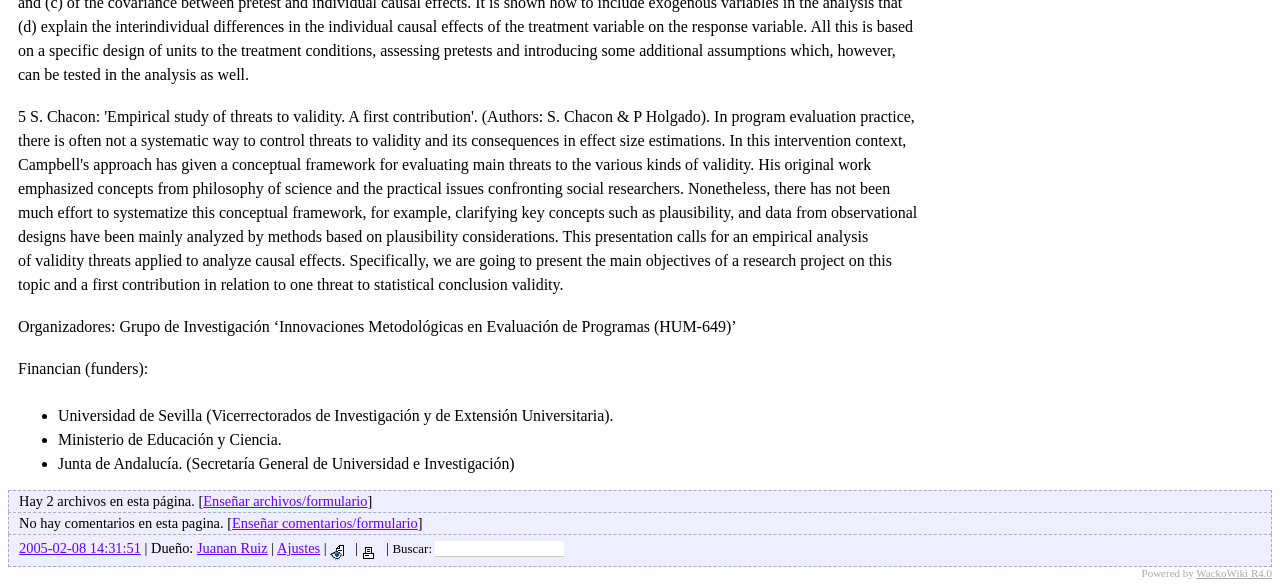Can you provide the bounding box coordinates for the element that should be clicked to implement the instruction: "Watch this page"?

[0.258, 0.92, 0.274, 0.948]